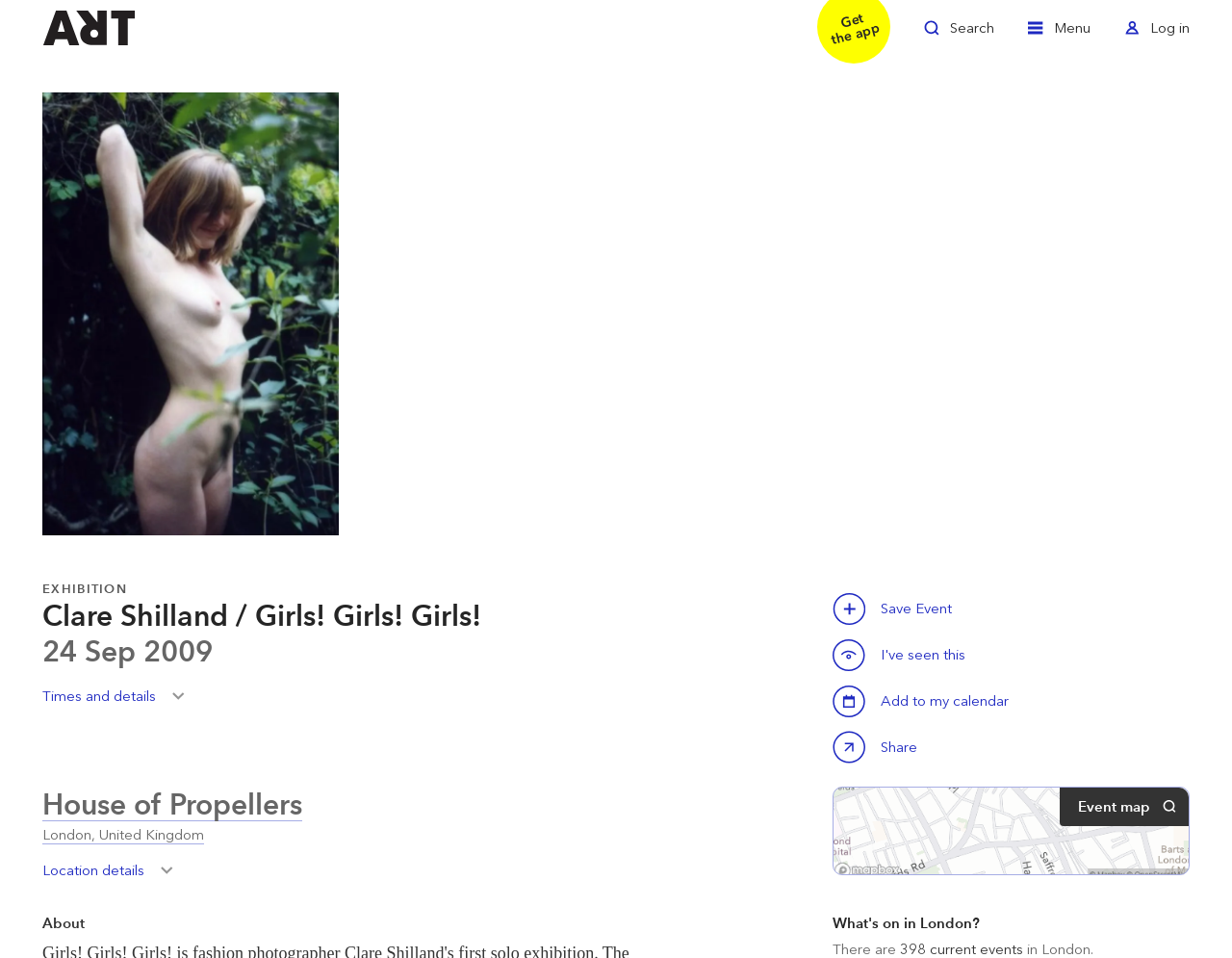Provide a thorough description of the webpage's content and layout.

This webpage is about an art exhibition titled "Clare Shilland / Girls! Girls! Girls!" at the House of Propellers in London. At the top left corner, there is a link to "Welcome to ArtRabbit". On the top right corner, there are three links: "Toggle Search", "Toggle Menu", and "Toggle Log in". 

Below the top navigation links, there is a large image related to the exhibition. To the right of the image, there are several headings and buttons. The headings include "EXHIBITION", the exhibition title, and the date "24 Sep 2009". There are also buttons to toggle times and details, save the event, and add it to a calendar. 

Further down, there is a section about the exhibition location, House of Propellers, with a link to its page and a link to "London, United Kingdom". There is also a button to toggle location details and a static text "Event map" on the right side. 

At the bottom of the page, there are two headings: "About" and "What's on in London?", with a link to the latter.